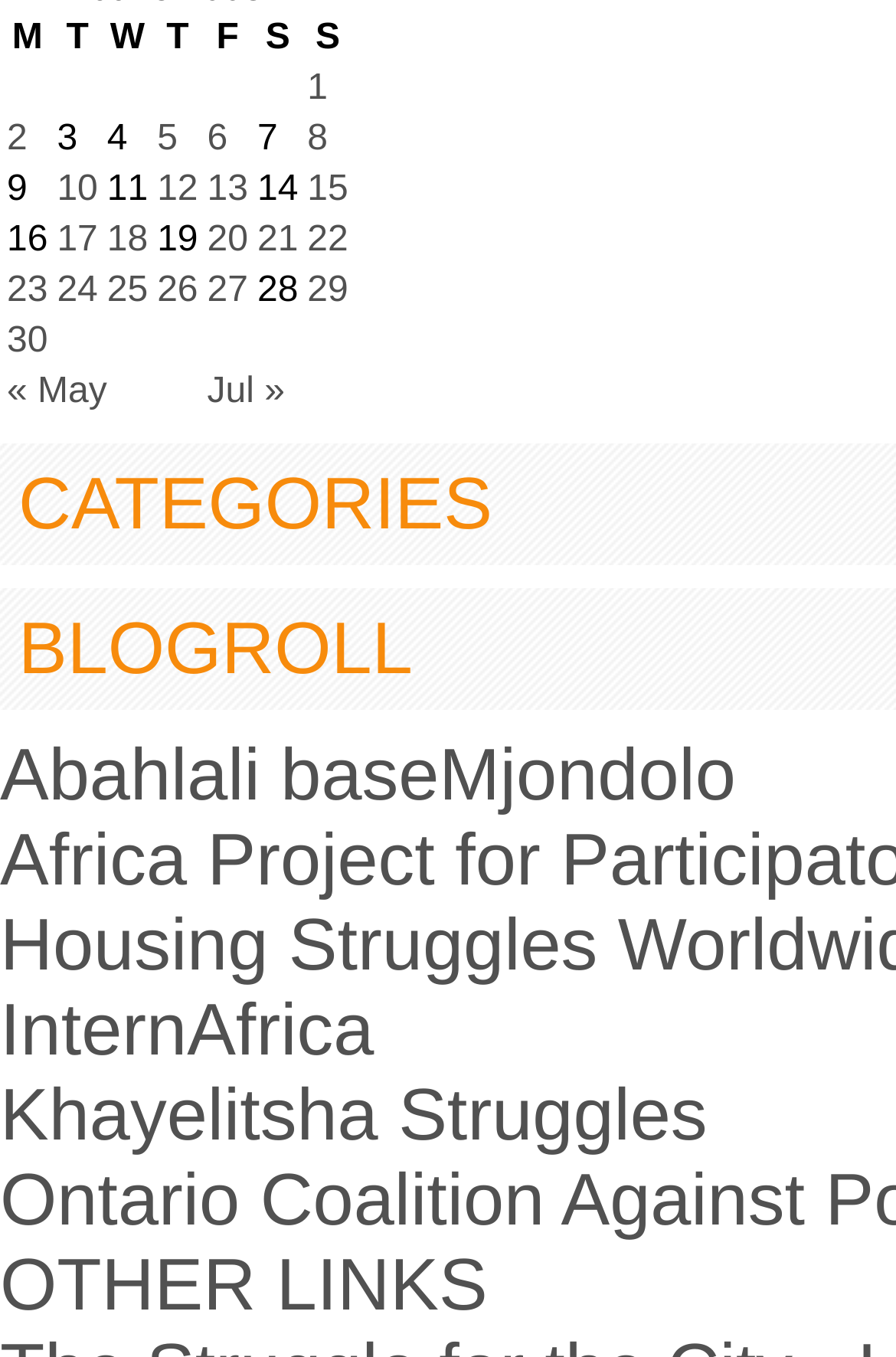Give a short answer to this question using one word or a phrase:
What are the column headers?

M, T, W, T, F, S, S